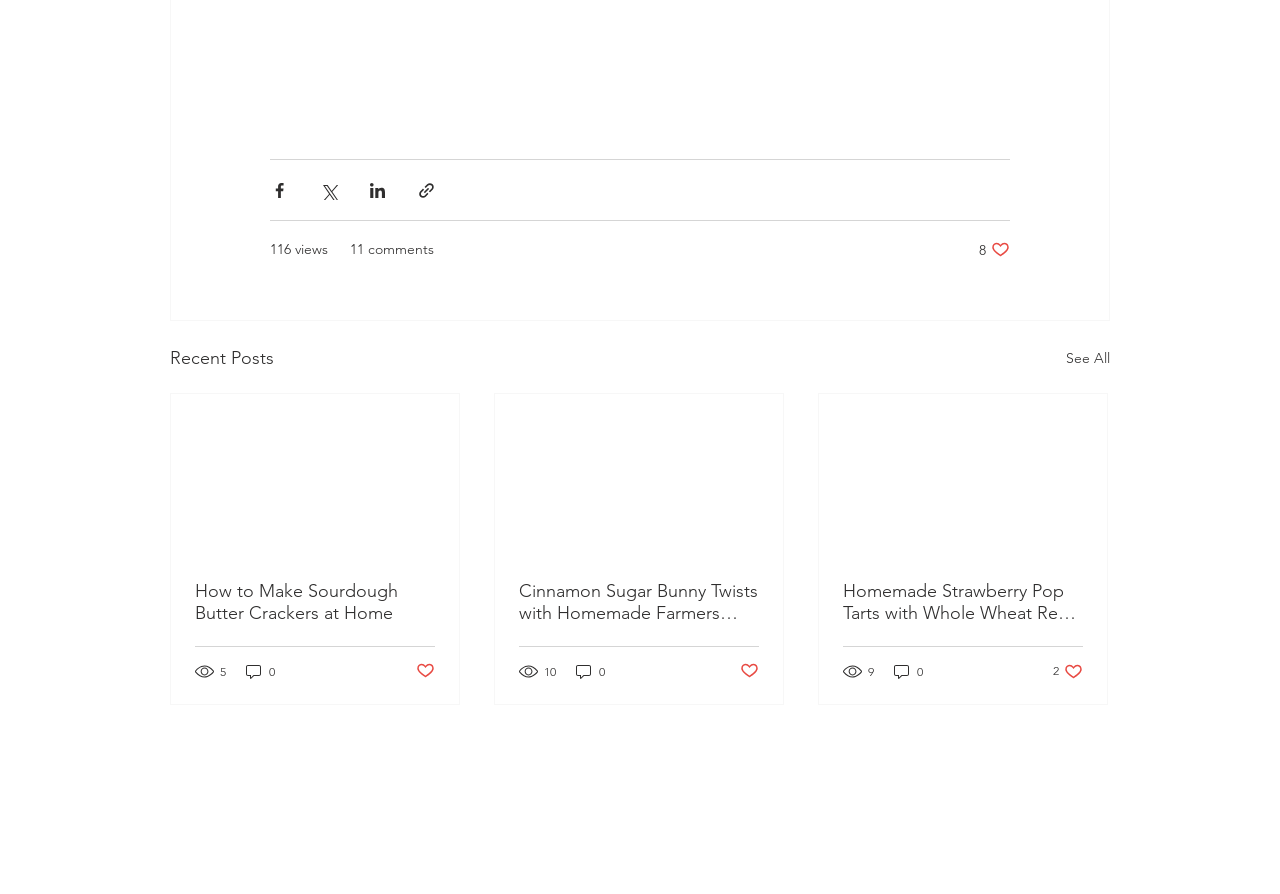Locate the bounding box coordinates of the area to click to fulfill this instruction: "Read more about VAT Filing in UAE". The bounding box should be presented as four float numbers between 0 and 1, in the order [left, top, right, bottom].

None